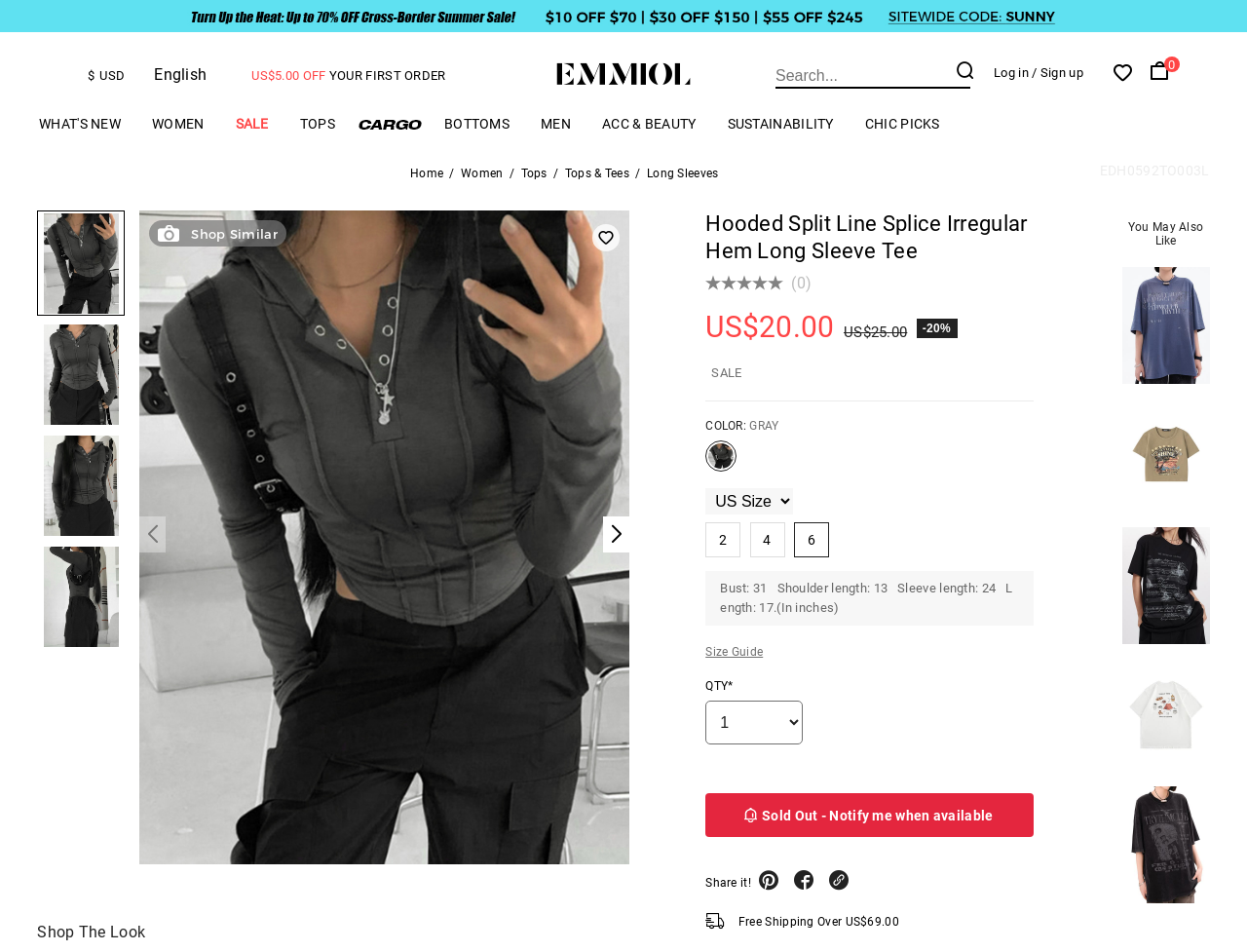Please identify the bounding box coordinates of the element on the webpage that should be clicked to follow this instruction: "Visit us". The bounding box coordinates should be given as four float numbers between 0 and 1, formatted as [left, top, right, bottom].

None